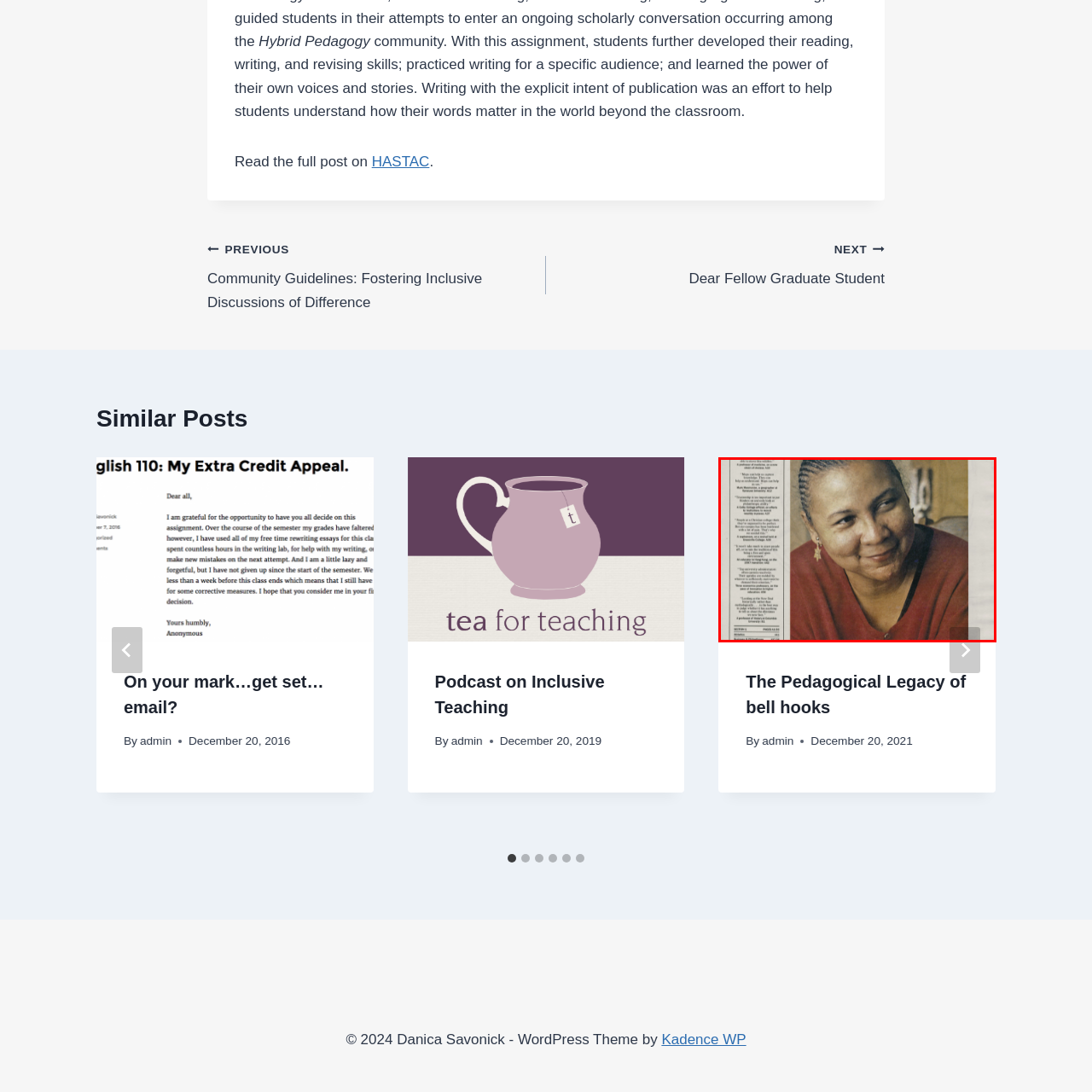Provide a comprehensive description of the image highlighted within the red bounding box.

The image features a smiling woman with braided hair, wearing a red sweater. Her warm expression conveys a sense of contemplation and engagement. The background is softly blurred, highlighting her face, which is illuminated in a way that emphasizes her features. This image is associated with the article titled "The Pedagogical Legacy of bell hooks," reflecting on the influential work of a key figure in education and social justice. The mention of her legacy signals the importance of her contributions to teaching methodologies and the empowerment of voices in academic spaces.